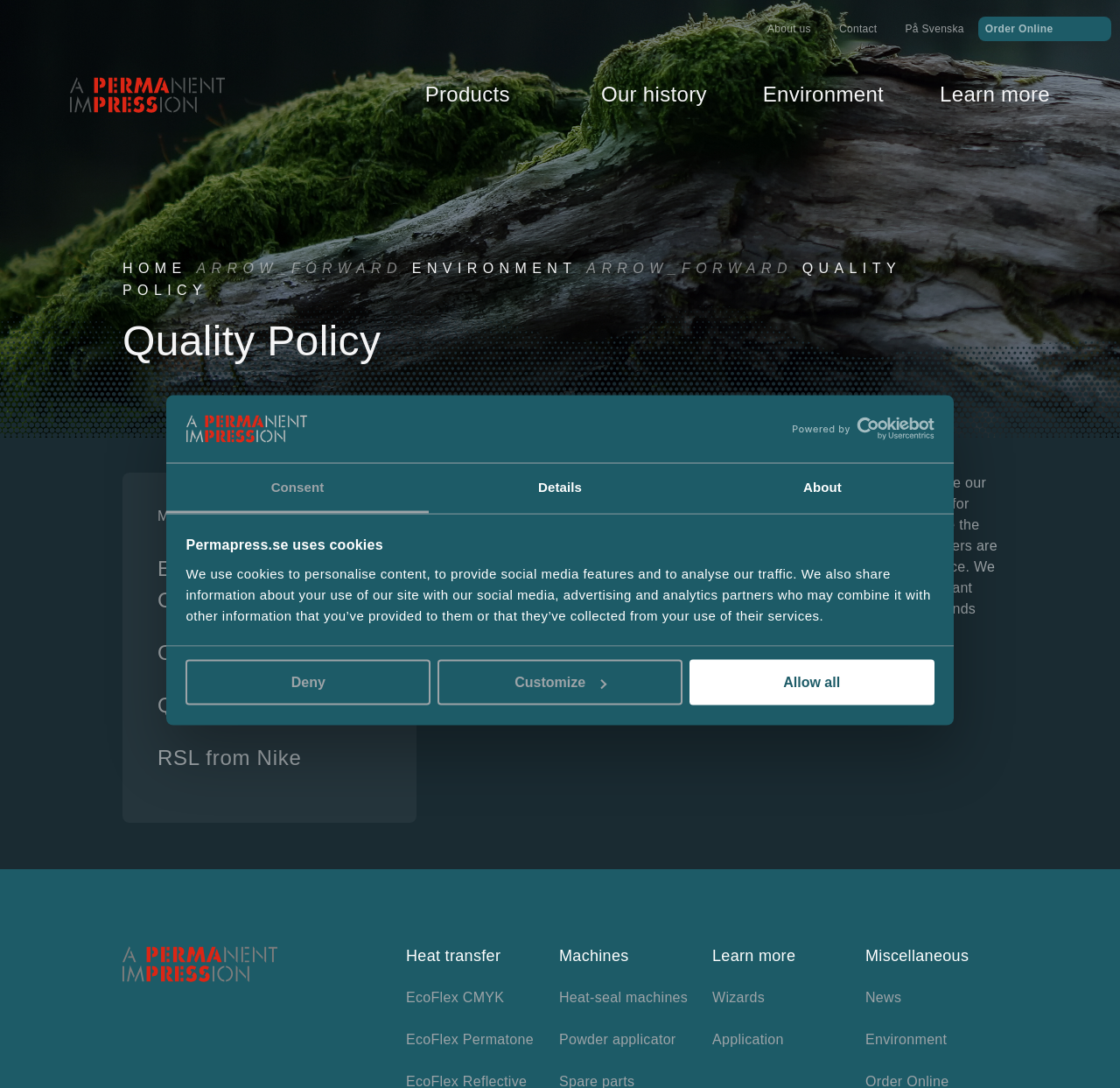Please analyze the image and provide a thorough answer to the question:
What is the company's policy on quality flaws?

Based on the webpage content, it is stated that 'Perma Press has zero level acceptance for quality flaws.' This indicates that the company has a strict policy of not accepting any quality flaws in their products.